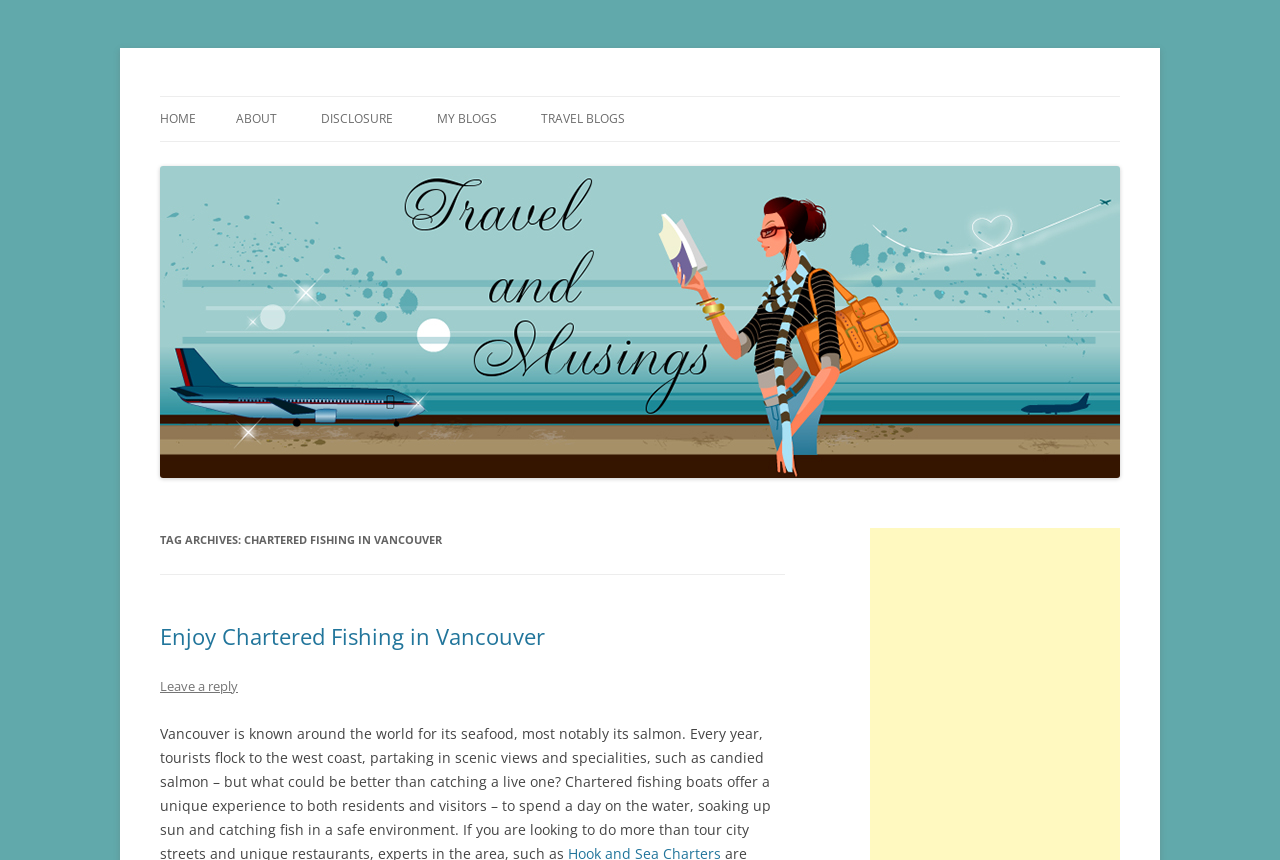Please identify the webpage's heading and generate its text content.

Travel and Musings